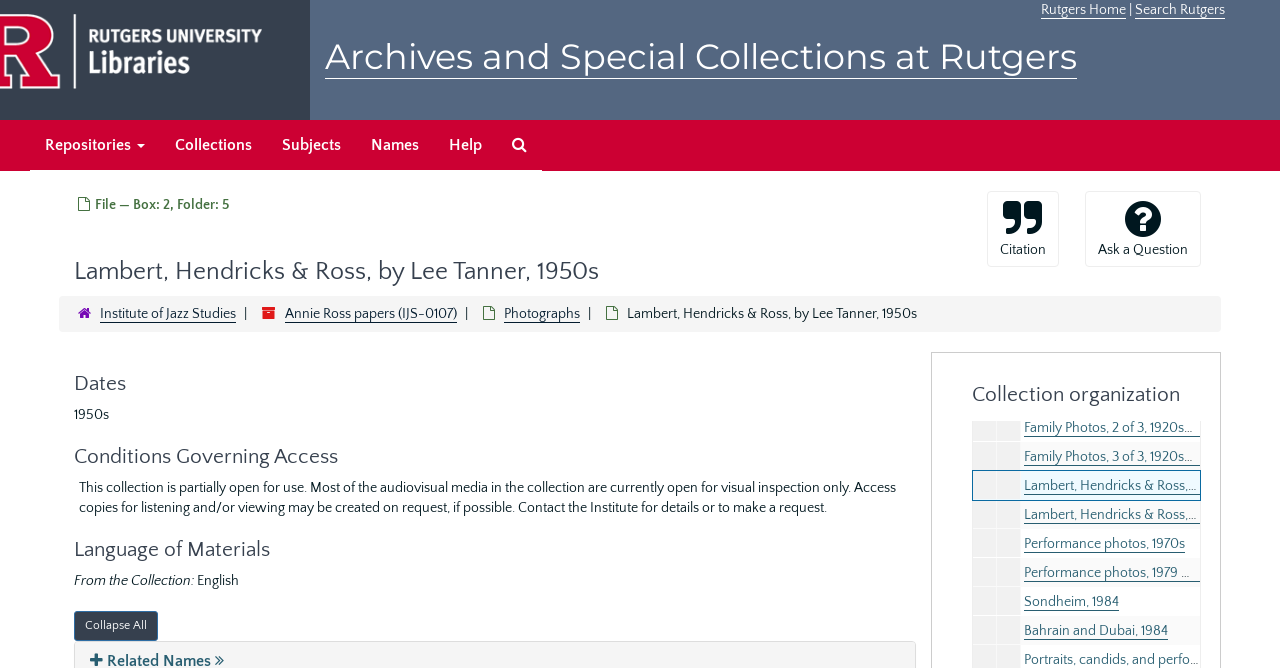What is the language of the materials?
Please provide a comprehensive answer to the question based on the webpage screenshot.

The language of the materials is specified in the 'Language of Materials' section, which states that the language is English.